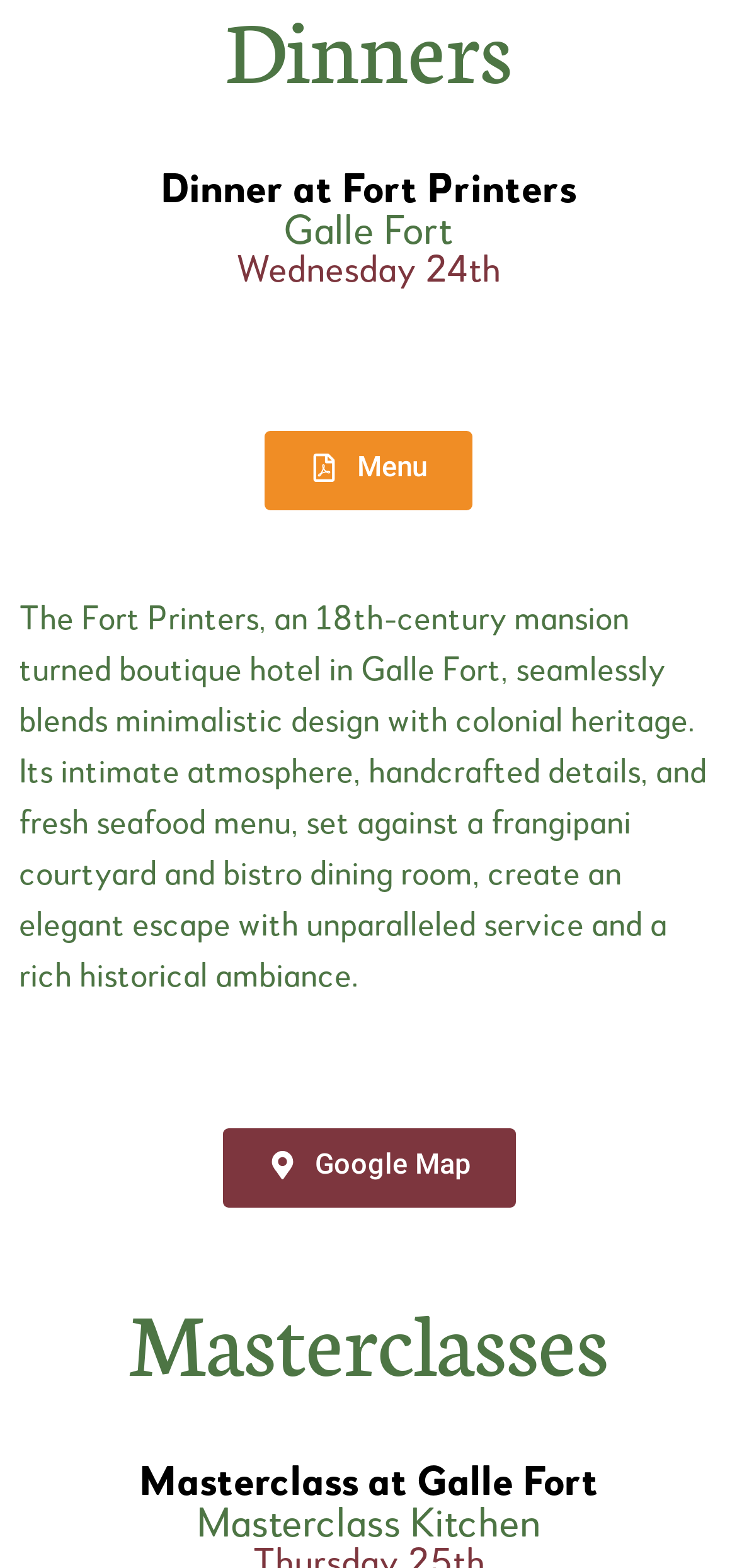Using the element description: "Google Map", determine the bounding box coordinates. The coordinates should be in the format [left, top, right, bottom], with values between 0 and 1.

[0.301, 0.72, 0.699, 0.77]